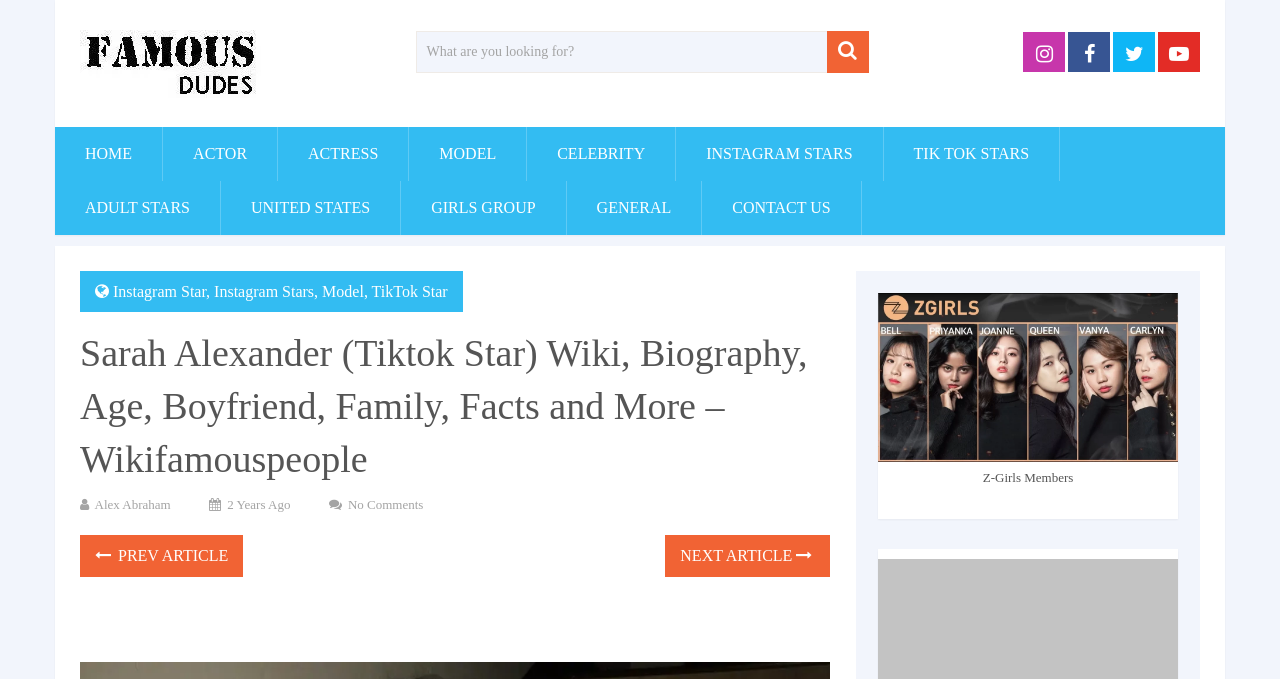Using the given description, provide the bounding box coordinates formatted as (top-left x, top-left y, bottom-right x, bottom-right y), with all values being floating point numbers between 0 and 1. Description: Model

[0.252, 0.417, 0.284, 0.442]